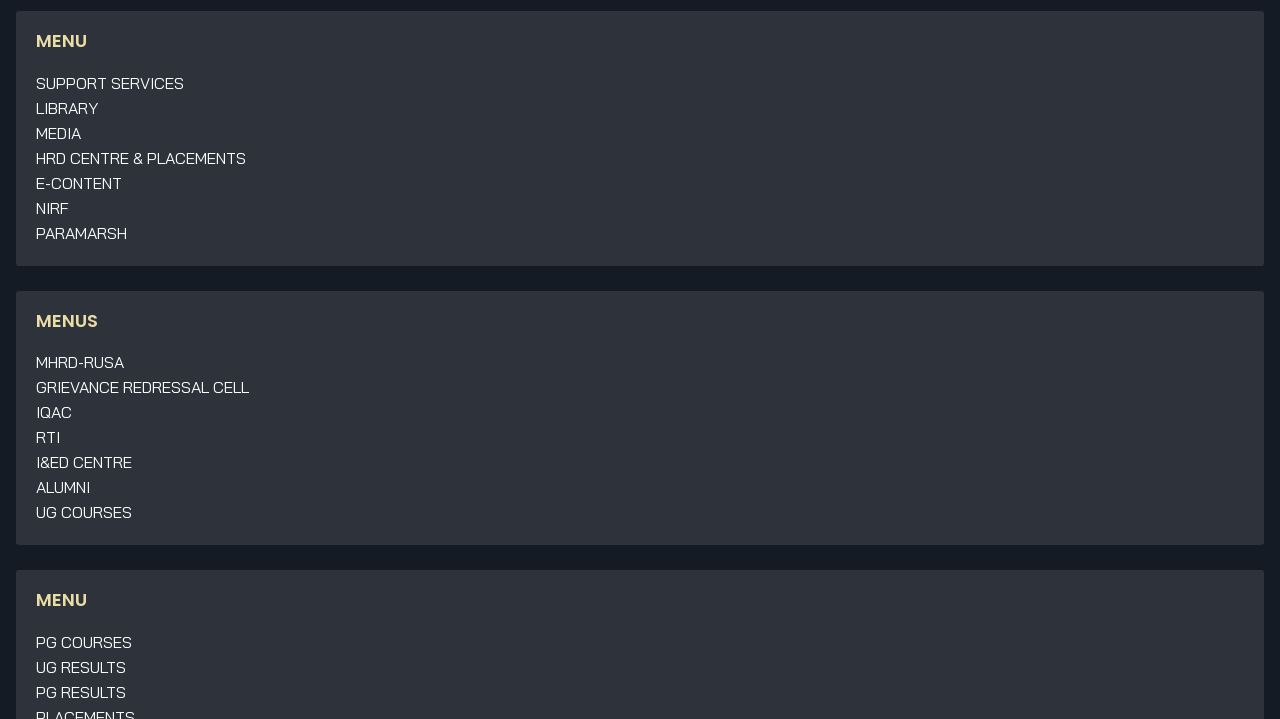What is the last link on the page?
Please provide a detailed and comprehensive answer to the question.

The last link on the page is 'PG RESULTS' because it is the last link element with the bounding box coordinates [0.028, 0.949, 0.098, 0.977], indicating its position at the bottom of the page.